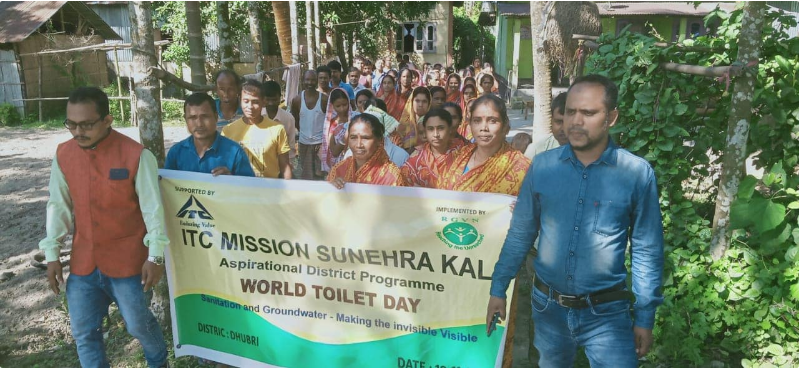What is the location of the event? Please answer the question using a single word or phrase based on the image.

Dhubri district